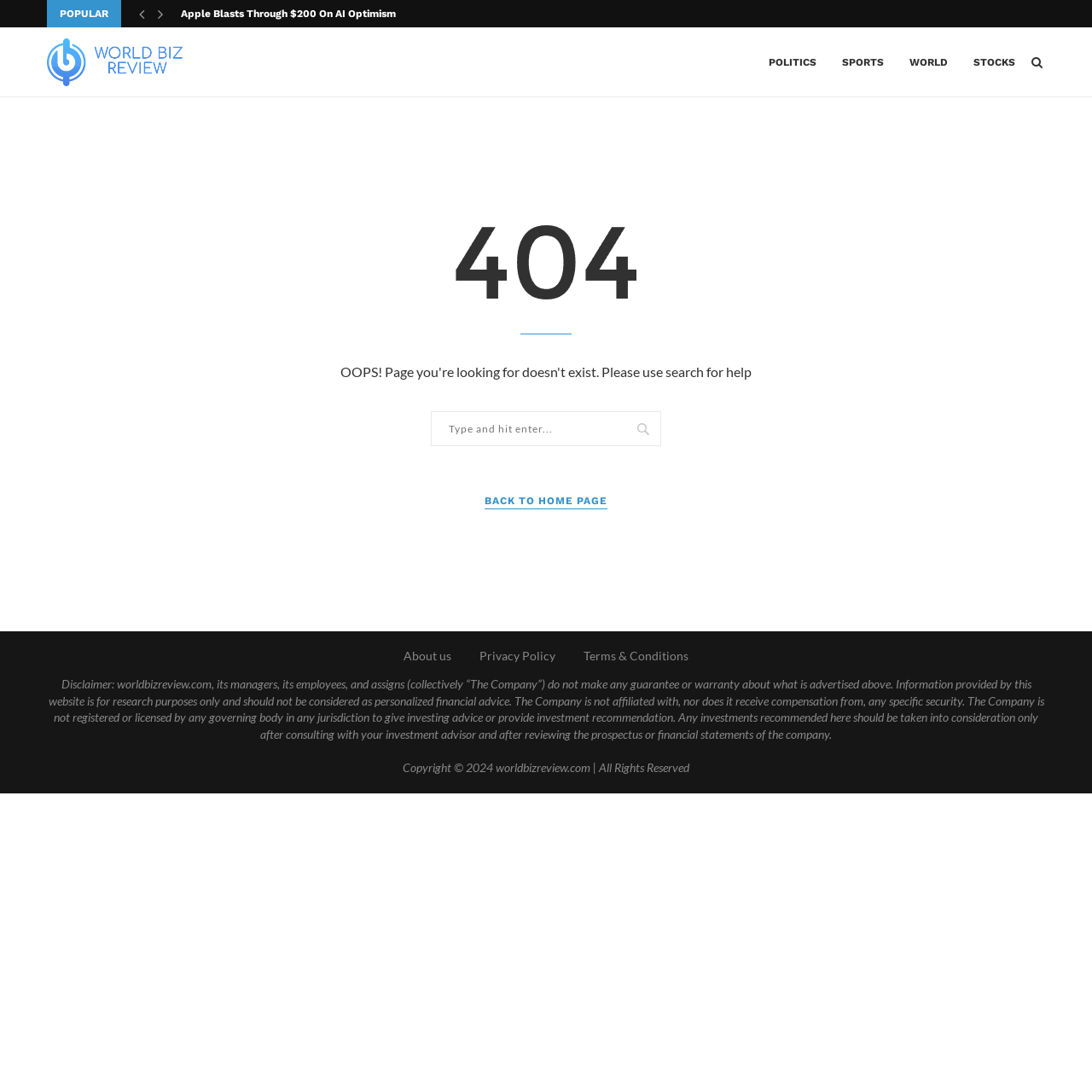Please specify the bounding box coordinates of the clickable section necessary to execute the following command: "Search for something".

[0.043, 0.376, 0.957, 0.408]